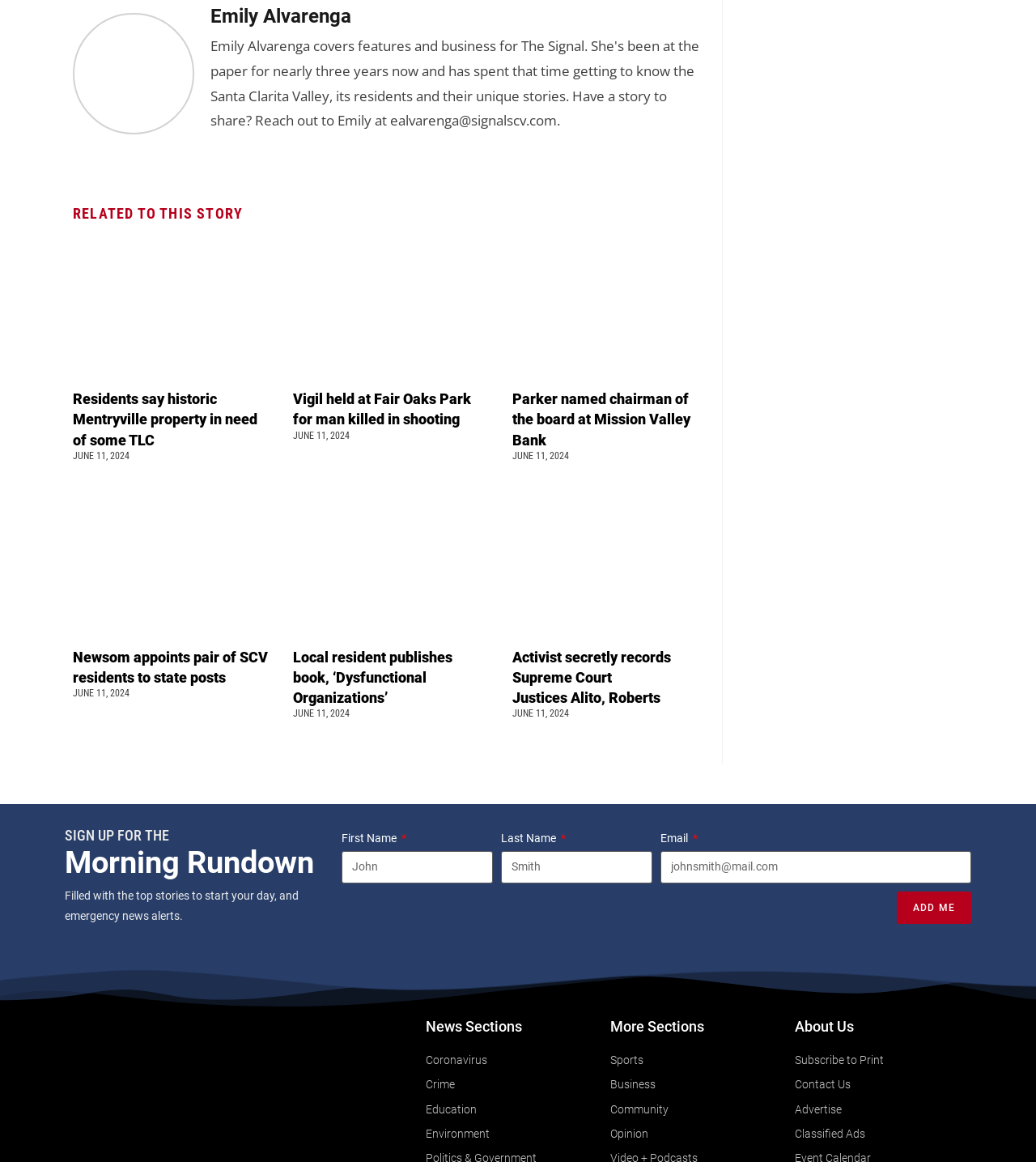Locate the bounding box of the UI element described by: "Subscribe to Print" in the given webpage screenshot.

[0.767, 0.904, 0.945, 0.922]